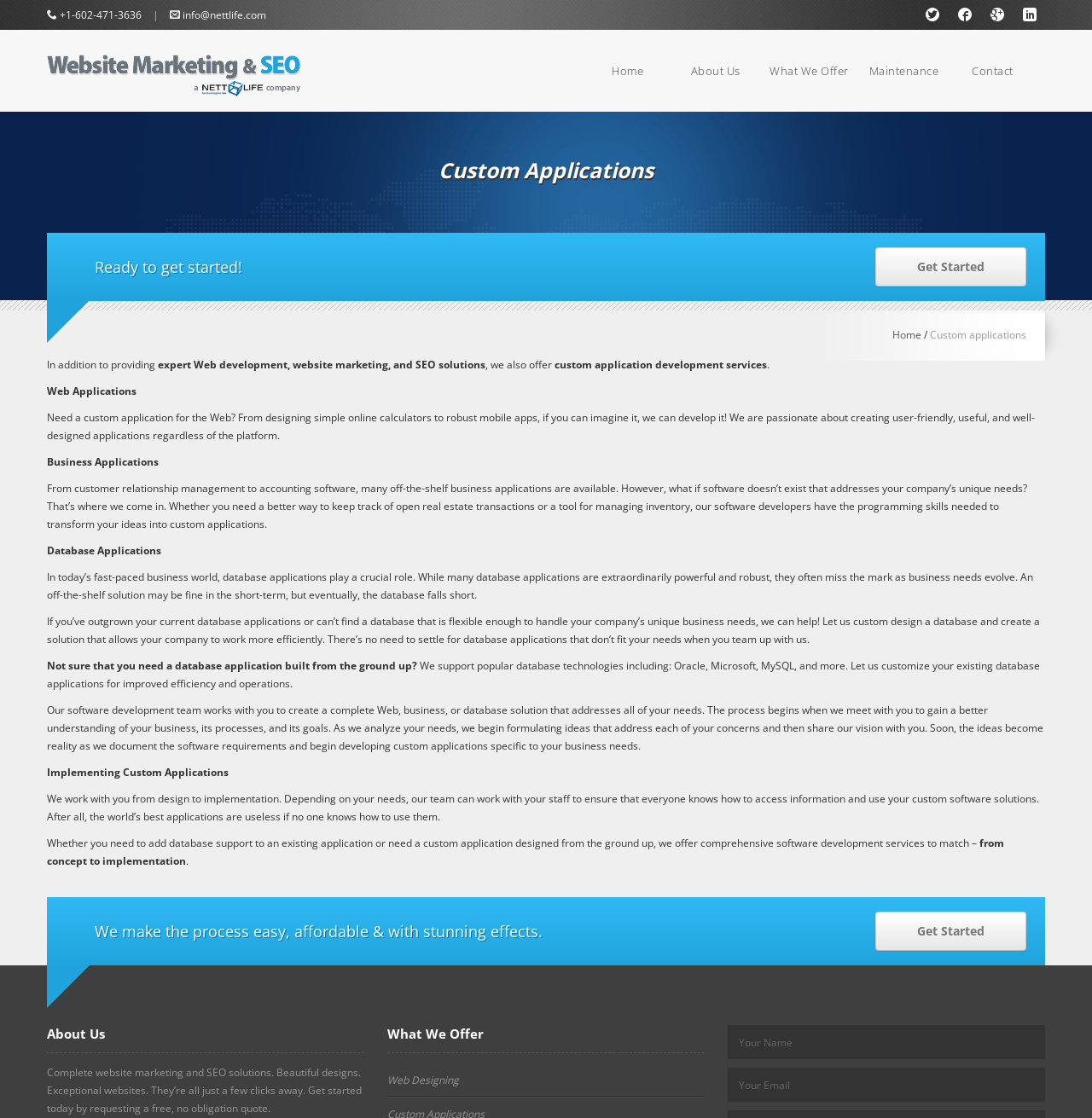Please identify the bounding box coordinates of the clickable area that will fulfill the following instruction: "Learn more about web design services". The coordinates should be in the format of four float numbers between 0 and 1, i.e., [left, top, right, bottom].

[0.355, 0.951, 0.645, 0.982]